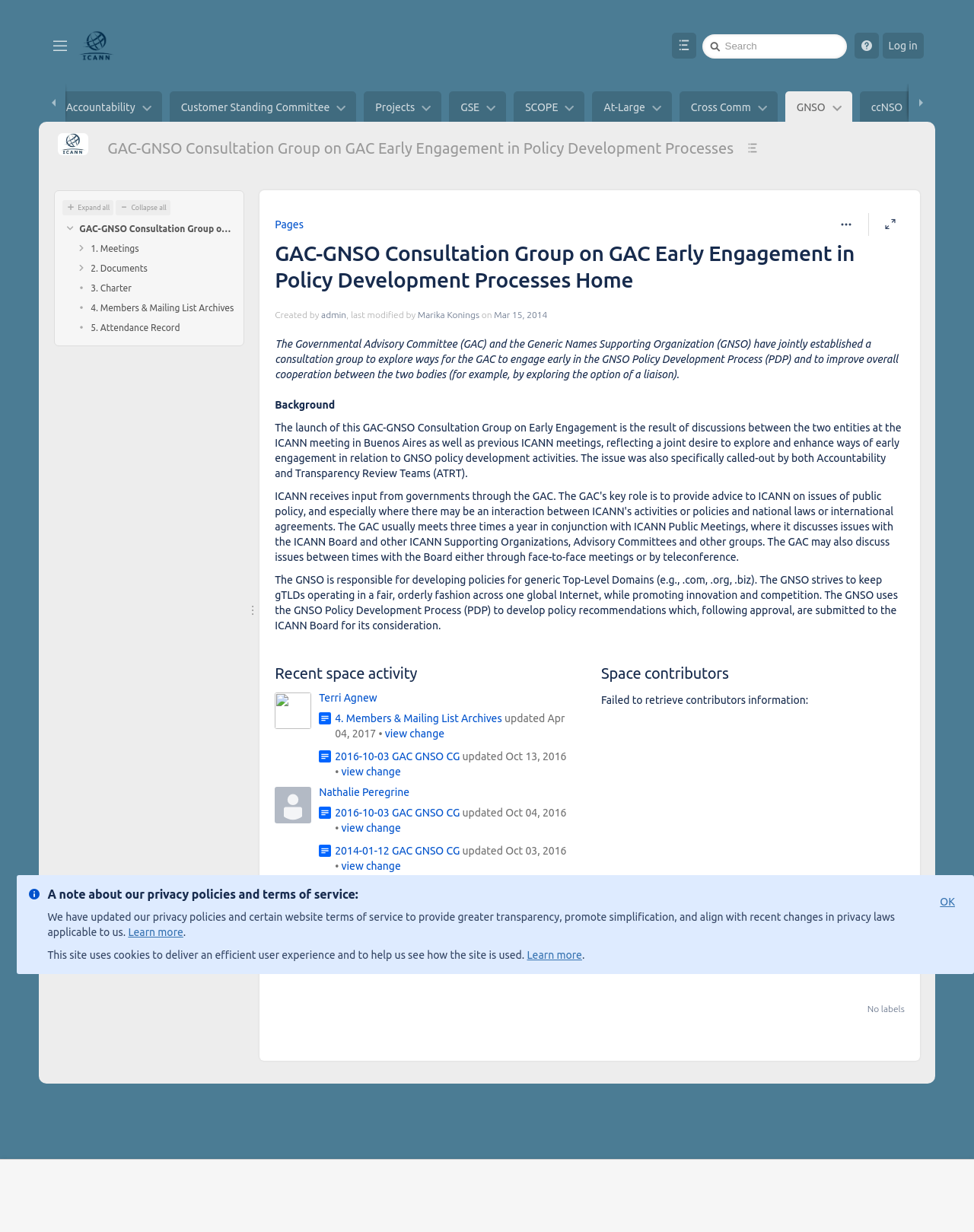Articulate a detailed summary of the webpage's content and design.

The webpage is about the GAC-GNSO Consultation Group on GAC Early Engagement in Policy Development Processes. At the top, there is a site switcher button and a link to the Global Site, accompanied by a small image. On the right side, there are links to log in and a help menu. A search box is also available.

Below the top section, there are several links to different categories, including Accountability, Customer Standing Committee, Projects, and others. These links are arranged horizontally and take up about half of the page width.

The main content of the page is divided into three sections. The first section has a heading that matches the page title and contains a brief description of the consultation group's purpose. The second section has a heading "Background" and provides more information about the group's establishment and goals. The third section has a heading "Recent space activity" and lists several updates, including links to documents and changes made to the page.

On the right side of the main content, there are links to page tools, including "More options" and "Pages". There are also links to skip to the end of the banner and go to the start of the banner.

At the bottom of the page, there is a section with links to meetings, documents, charter, members, and attendance records.